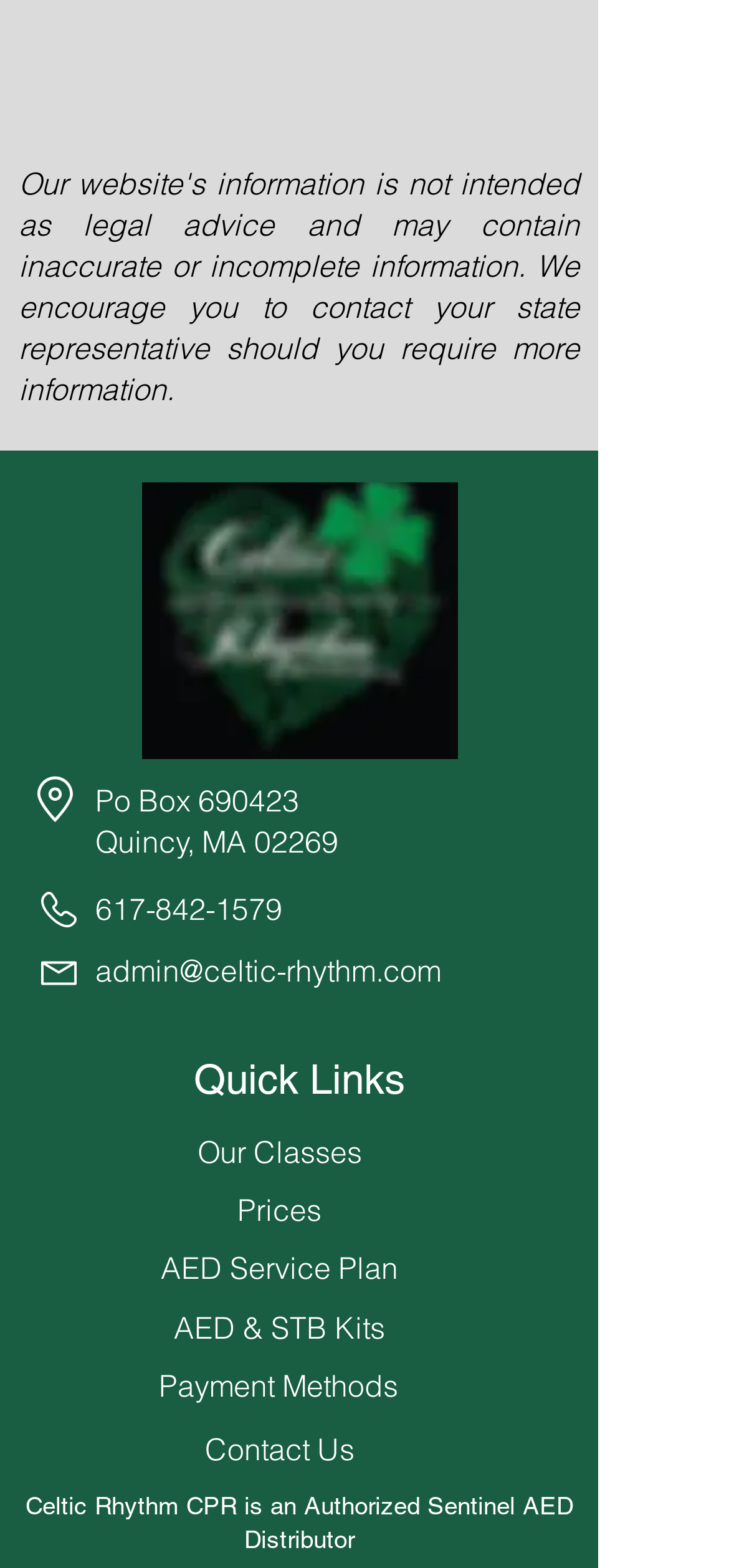Provide a one-word or brief phrase answer to the question:
What is the city and state of Celtic Rhythm CPR's address?

Quincy, MA